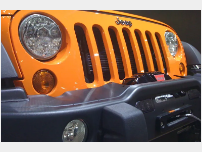Generate a comprehensive caption that describes the image.

The image features the striking front end of a vibrant orange Jeep, showcasing its iconic grille and headlights. The Jeep's robust design is complemented by a modern aesthetic, characterized by round headlights that exude a sporty look. This vehicle stands as a symbol of ruggedness and adventure, appealing to outdoor enthusiasts and those seeking a vehicle capable of tackling diverse terrains. The focus on the grille and headlights highlights the Jeep brand's commitment to both style and functionality, making it an ideal choice for individuals who value performance and design in off-road vehicles.